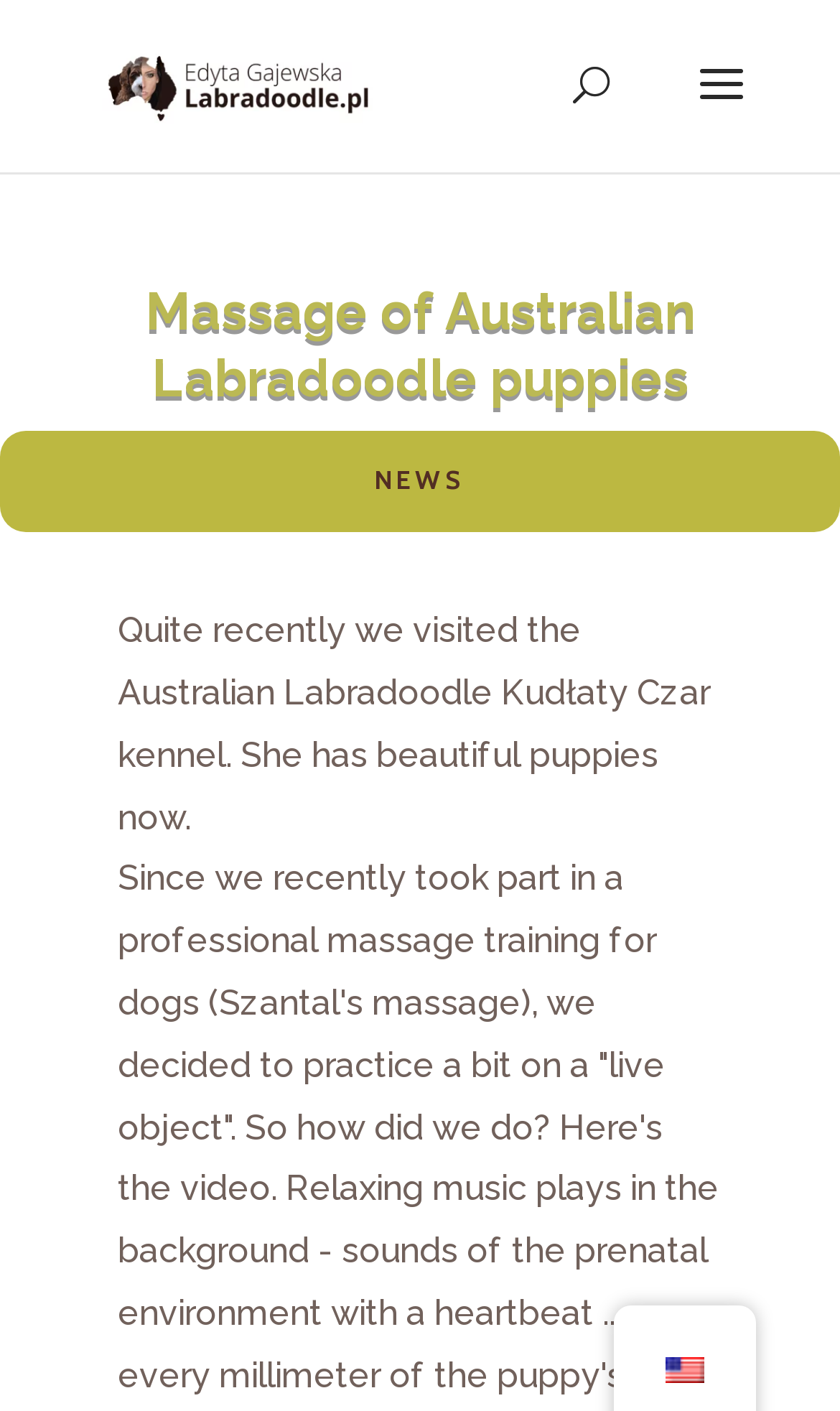Please provide a comprehensive response to the question based on the details in the image: What is the kennel name mentioned?

The answer can be found in the StaticText 'Quite recently we visited the Australian Labradoodle Kudłaty Czar kennel. She has beautiful puppies now.', which mentions the kennel name as Kudłaty Czar.